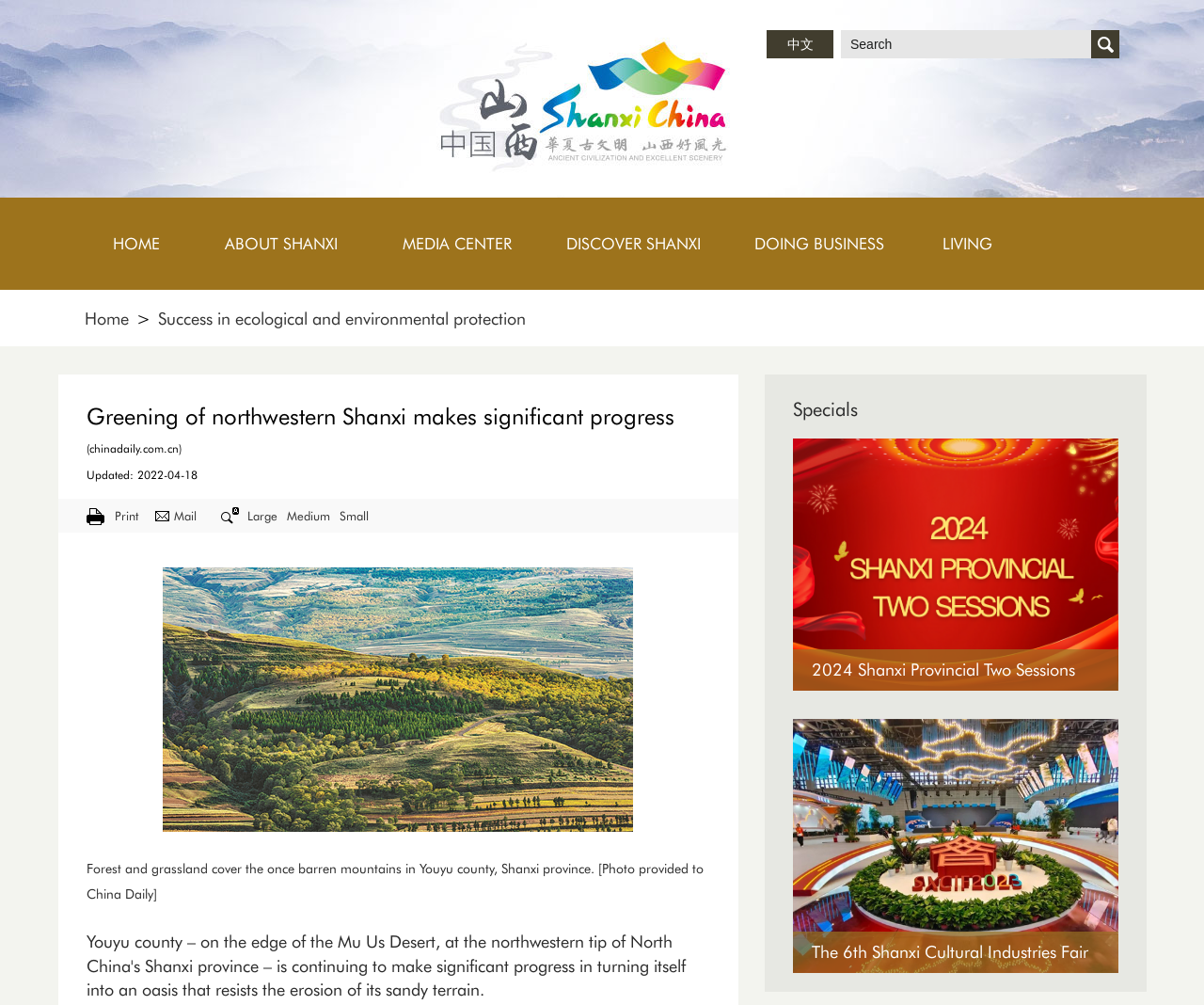Identify the bounding box coordinates of the region that needs to be clicked to carry out this instruction: "Learn about 2024 Shanxi Provincial Two Sessions". Provide these coordinates as four float numbers ranging from 0 to 1, i.e., [left, top, right, bottom].

[0.658, 0.436, 0.929, 0.688]